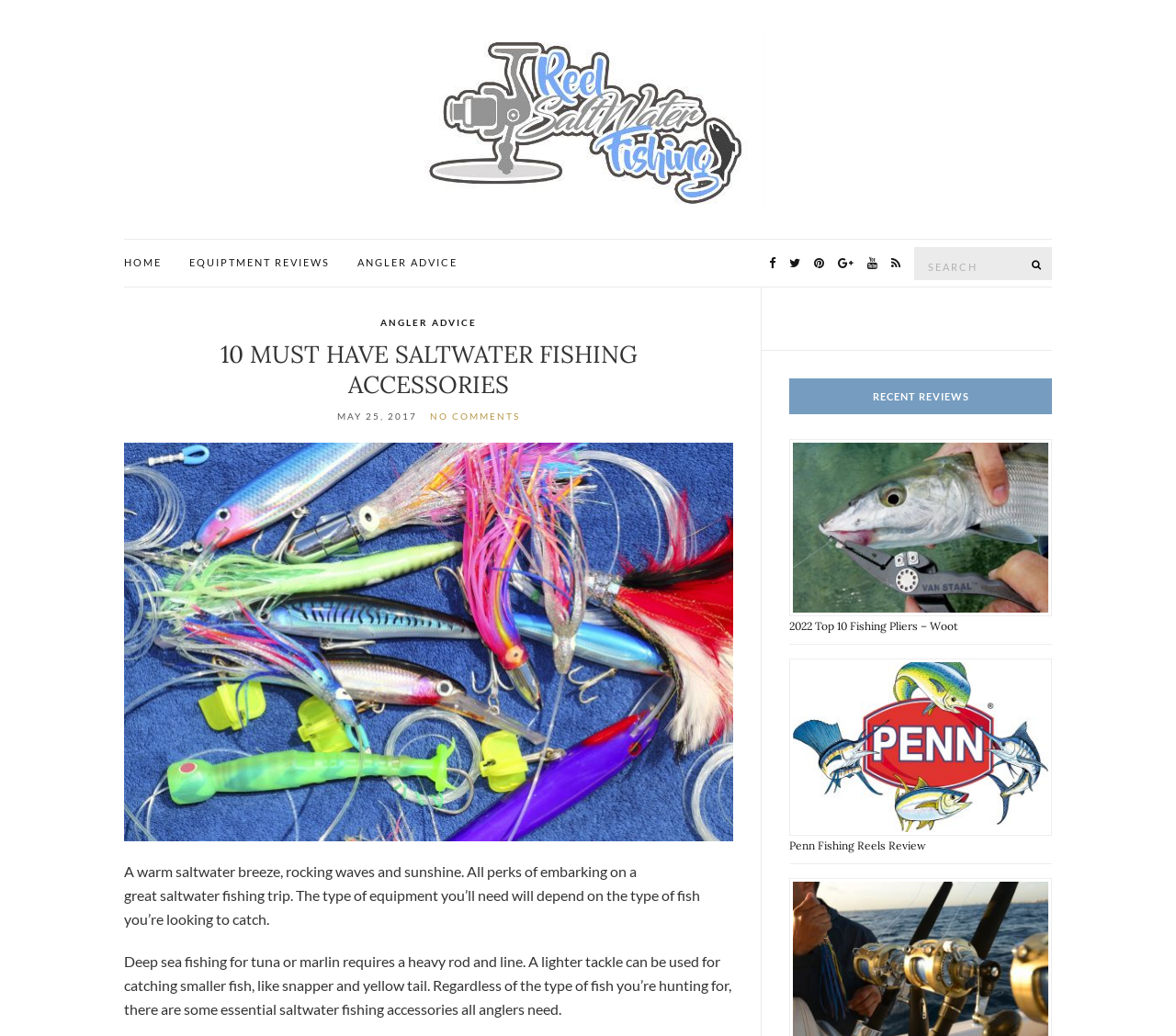Provide the bounding box coordinates of the section that needs to be clicked to accomplish the following instruction: "View 2022 Top 10 Fishing Pliers – Woot review."

[0.671, 0.598, 0.815, 0.611]